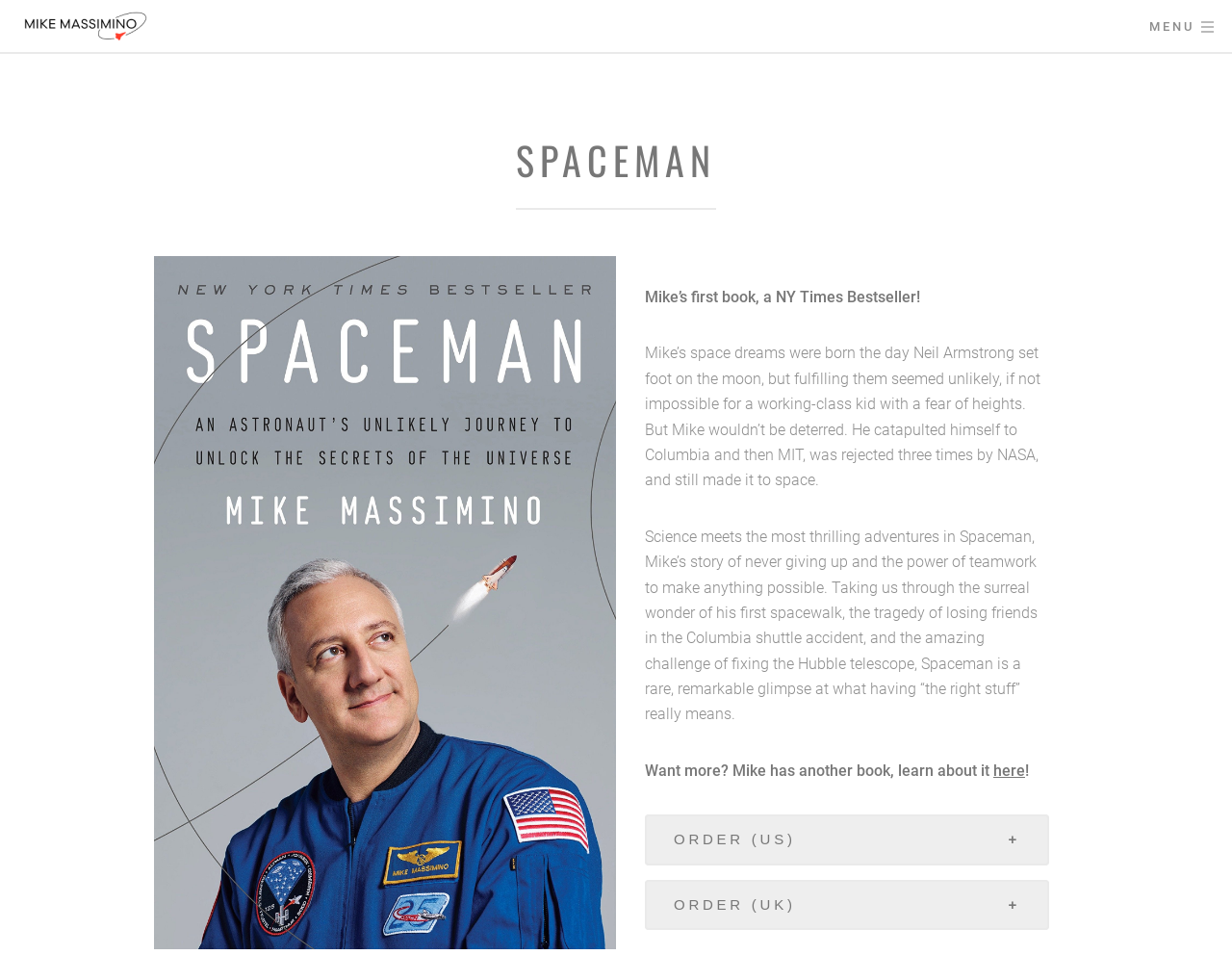Provide the bounding box coordinates of the HTML element this sentence describes: "Order (UK)".

[0.523, 0.921, 0.852, 0.974]